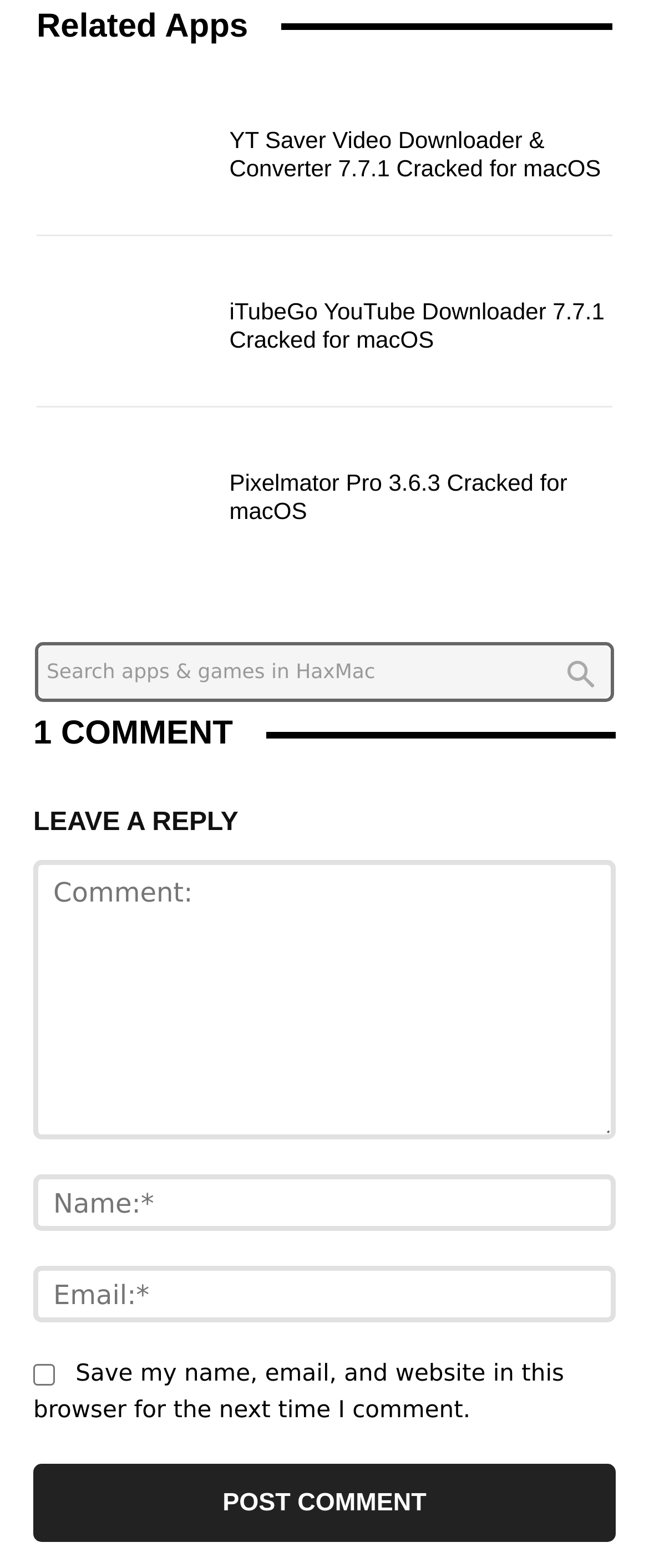Identify the bounding box coordinates of the clickable region required to complete the instruction: "Search for apps and games". The coordinates should be given as four float numbers within the range of 0 and 1, i.e., [left, top, right, bottom].

[0.059, 0.412, 0.941, 0.446]